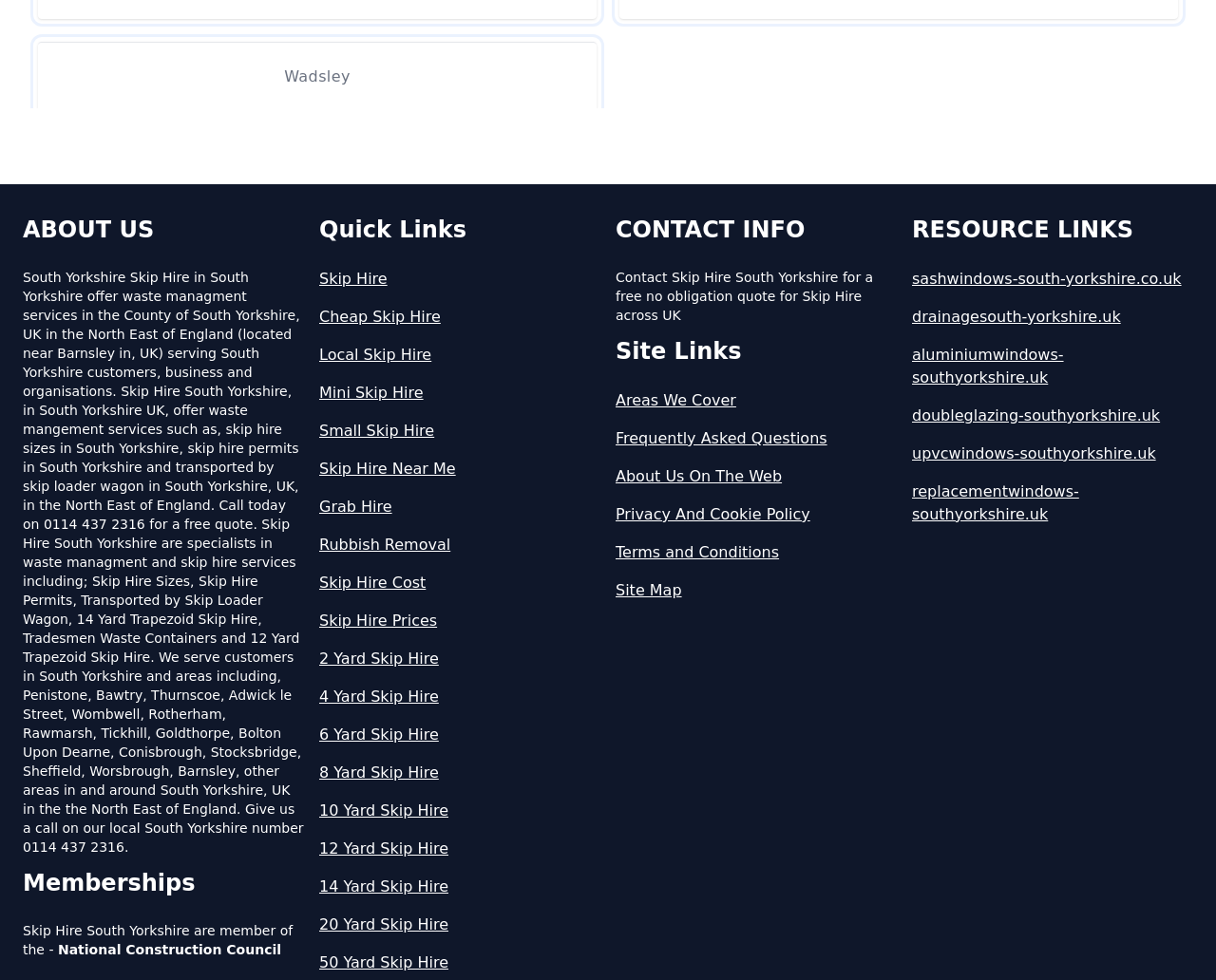What types of skip hire services are provided by Skip Hire South Yorkshire?
Provide a detailed and well-explained answer to the question.

The webpage lists various skip hire services provided by Skip Hire South Yorkshire, including Skip Hire, Cheap Skip Hire, Local Skip Hire, Mini Skip Hire, Small Skip Hire, Skip Hire Near Me, Grab Hire, Rubbish Removal, Skip Hire Cost, Skip Hire Prices, and different yard skip hire services such as 2 Yard Skip Hire, 4 Yard Skip Hire, 6 Yard Skip Hire, and more.